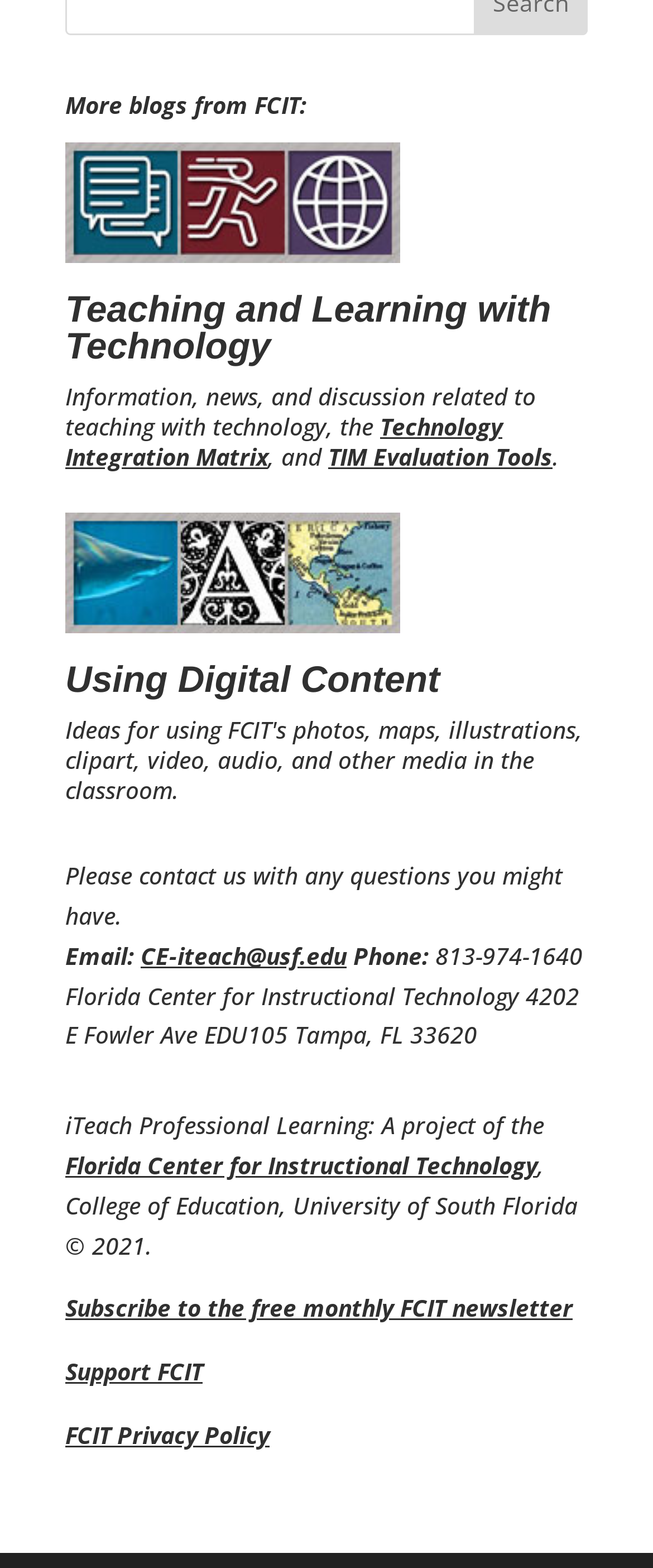Identify the bounding box coordinates for the UI element described by the following text: "CE-iteach@usf.edu". Provide the coordinates as four float numbers between 0 and 1, in the format [left, top, right, bottom].

[0.215, 0.599, 0.531, 0.62]